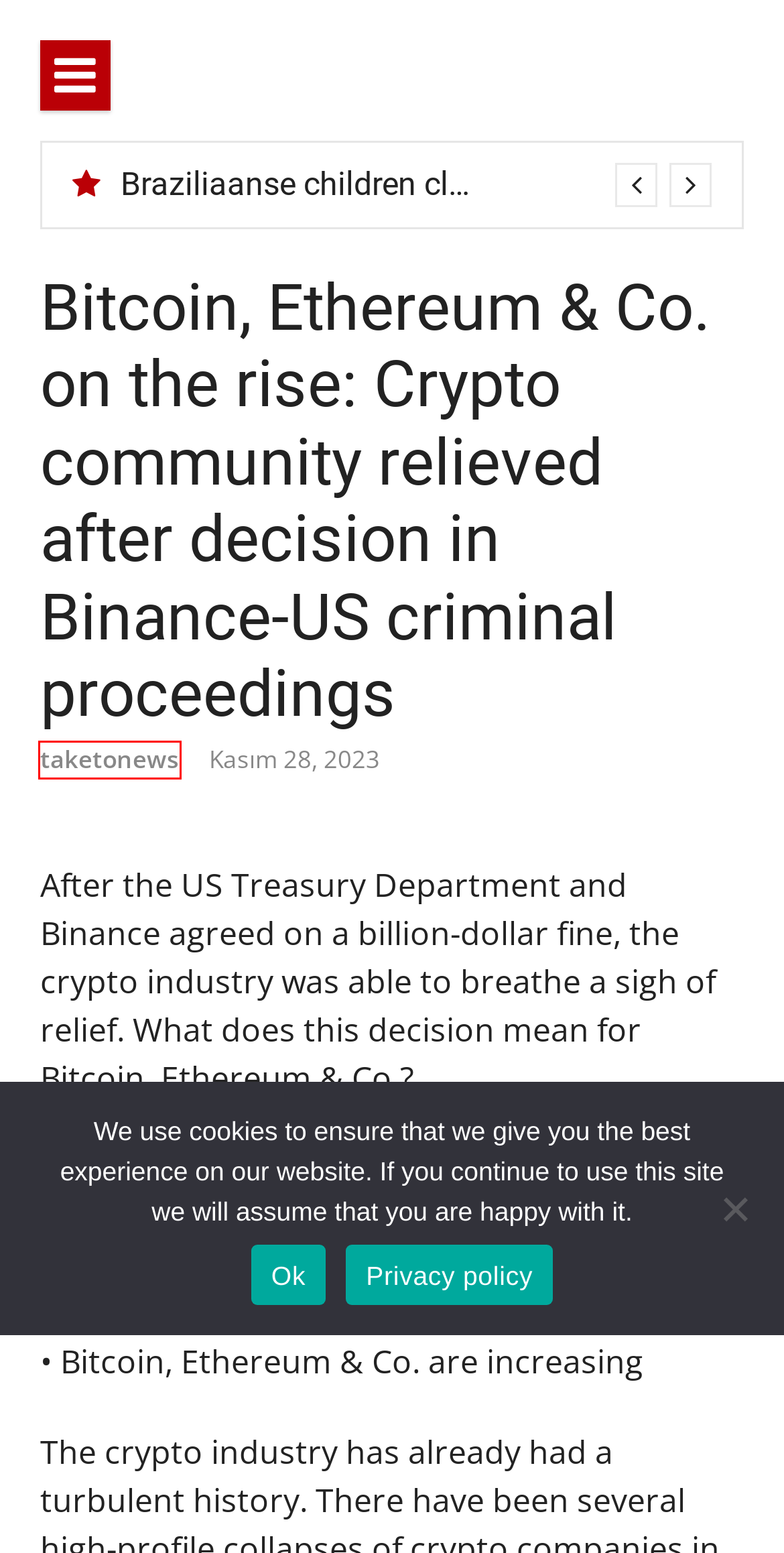Given a screenshot of a webpage with a red bounding box around a UI element, please identify the most appropriate webpage description that matches the new webpage after you click on the element. Here are the candidates:
A. Ethereum Archives - World News | TakeToNews
B. Privacy Policy - World News | TakeToNews
C. Proceedings Archives - World News | TakeToNews
D. Finance Archives - World News | TakeToNews
E. taketonews, Author at World News | TakeToNews
F. End to the 'Brahim soap opera': Called up with Morocco - World News | TakeToNews
G. World News | TakeToNews - Politics | Sport | Magazine | Entertaiment | Finance | Food | Tech
H. crypto Archives - World News | TakeToNews

E